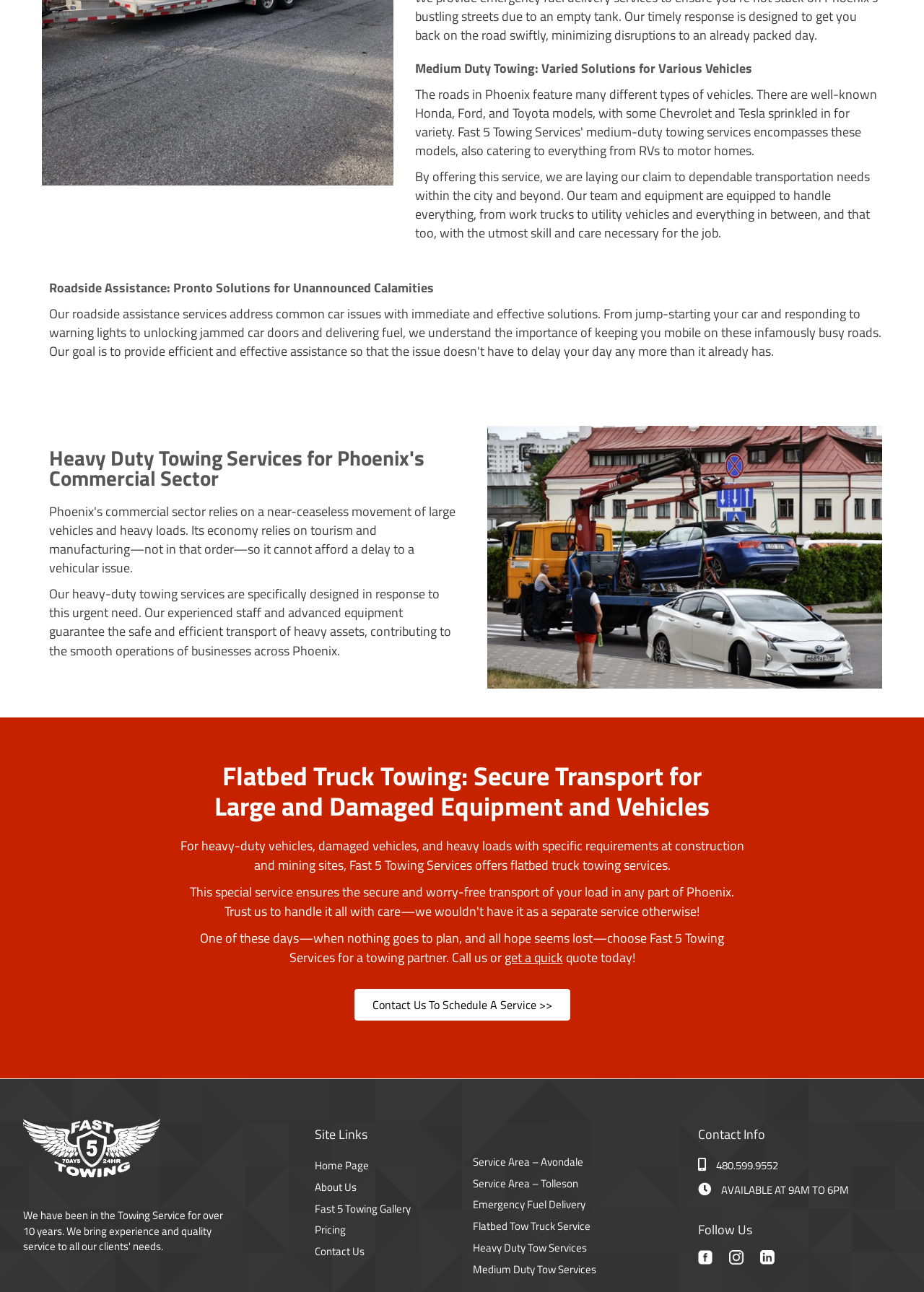What is the contact number of Fast 5 Towing Services?
We need a detailed and meticulous answer to the question.

I found the contact number in the 'Contact Info' section at the bottom of the webpage. The number is displayed as a link with a phone icon, indicating that it's a clickable phone number.